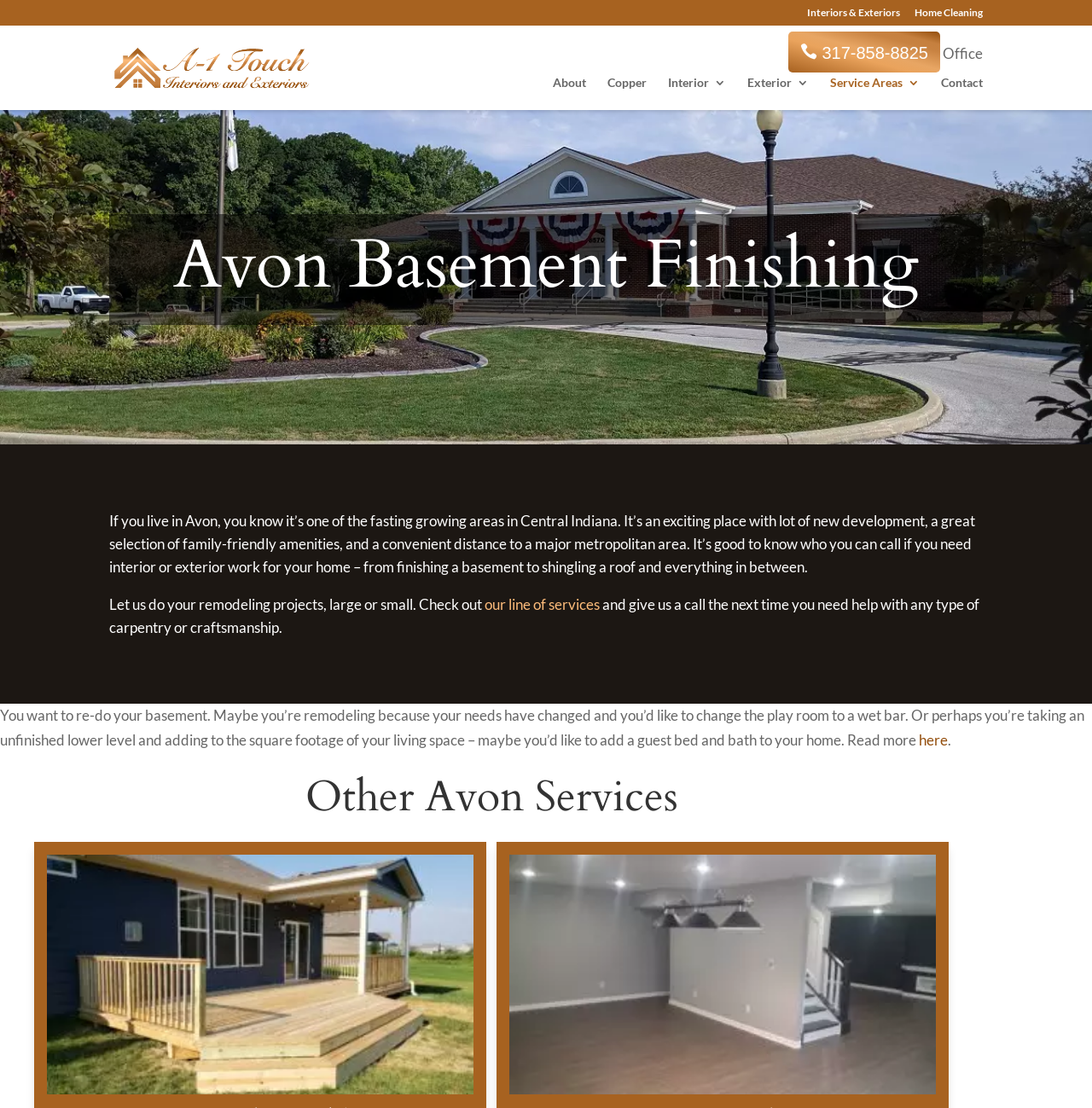What is the company name?
Answer the question with as much detail as possible.

I found the company name by looking at the link element with the text 'A-1 Touch Interiors and Exteriors LLC' which is also accompanied by an image with the same name. This suggests that it is the company name.